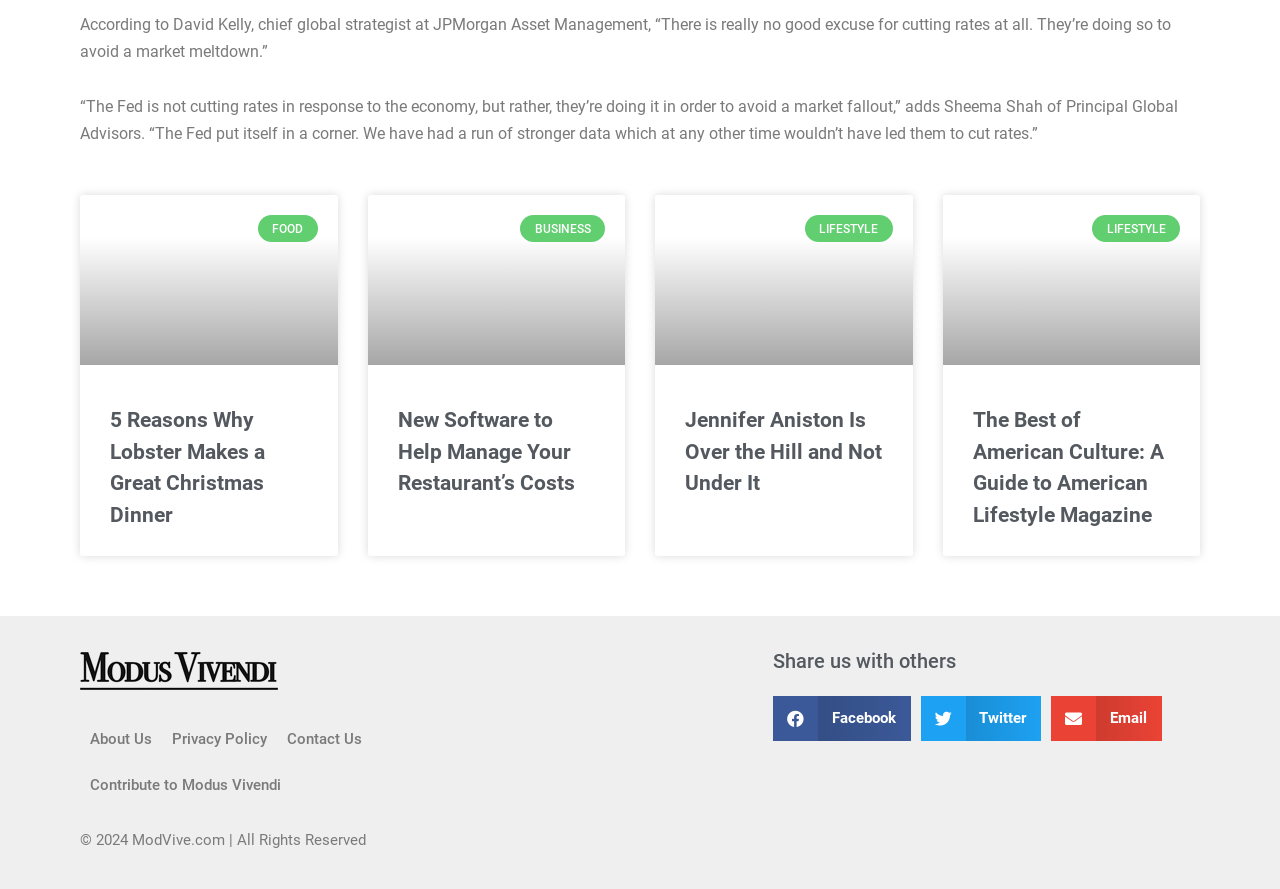What is the purpose of the buttons at the bottom? Refer to the image and provide a one-word or short phrase answer.

Share